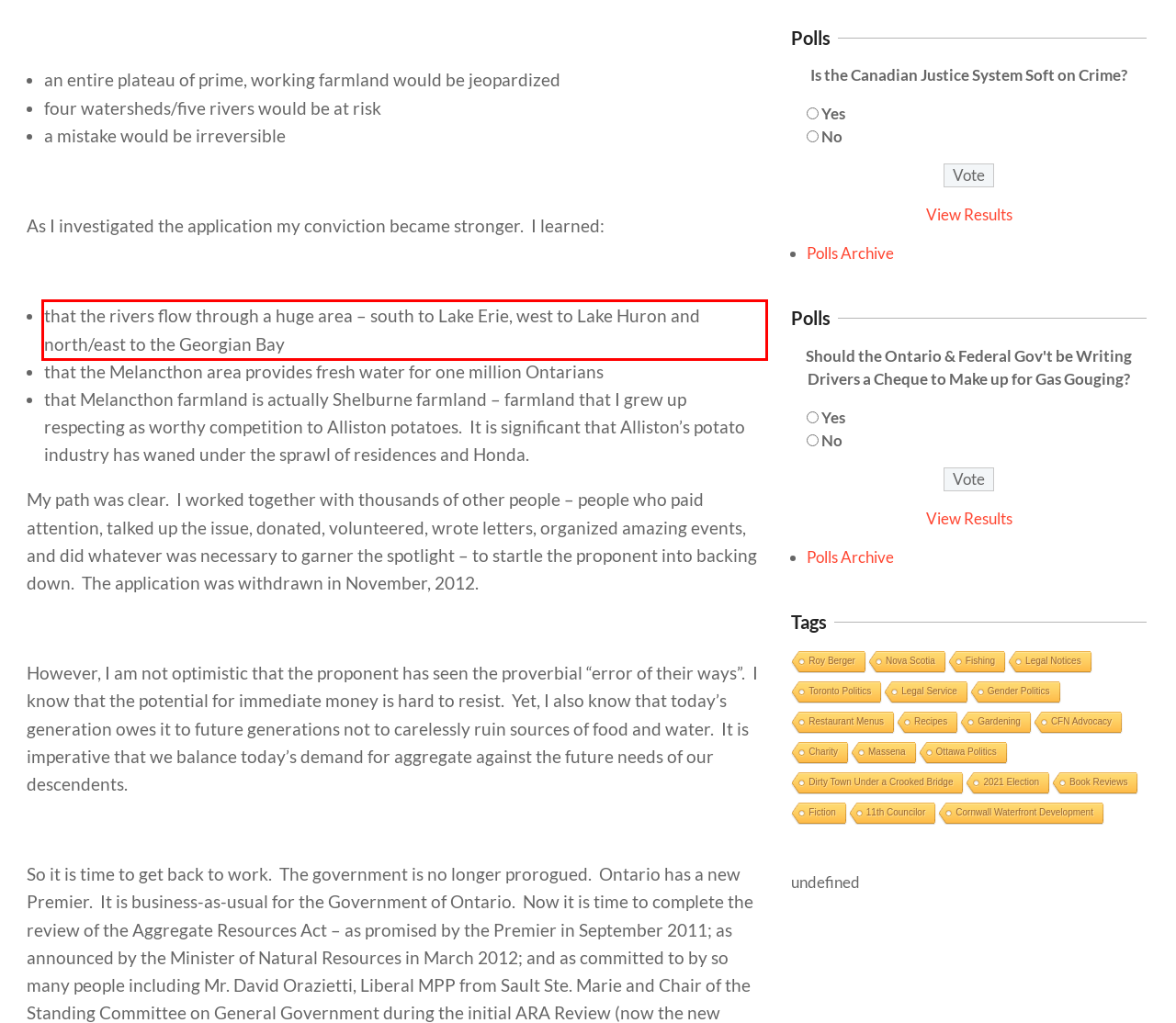The screenshot you have been given contains a UI element surrounded by a red rectangle. Use OCR to read and extract the text inside this red rectangle.

that the rivers flow through a huge area – south to Lake Erie, west to Lake Huron and north/east to the Georgian Bay